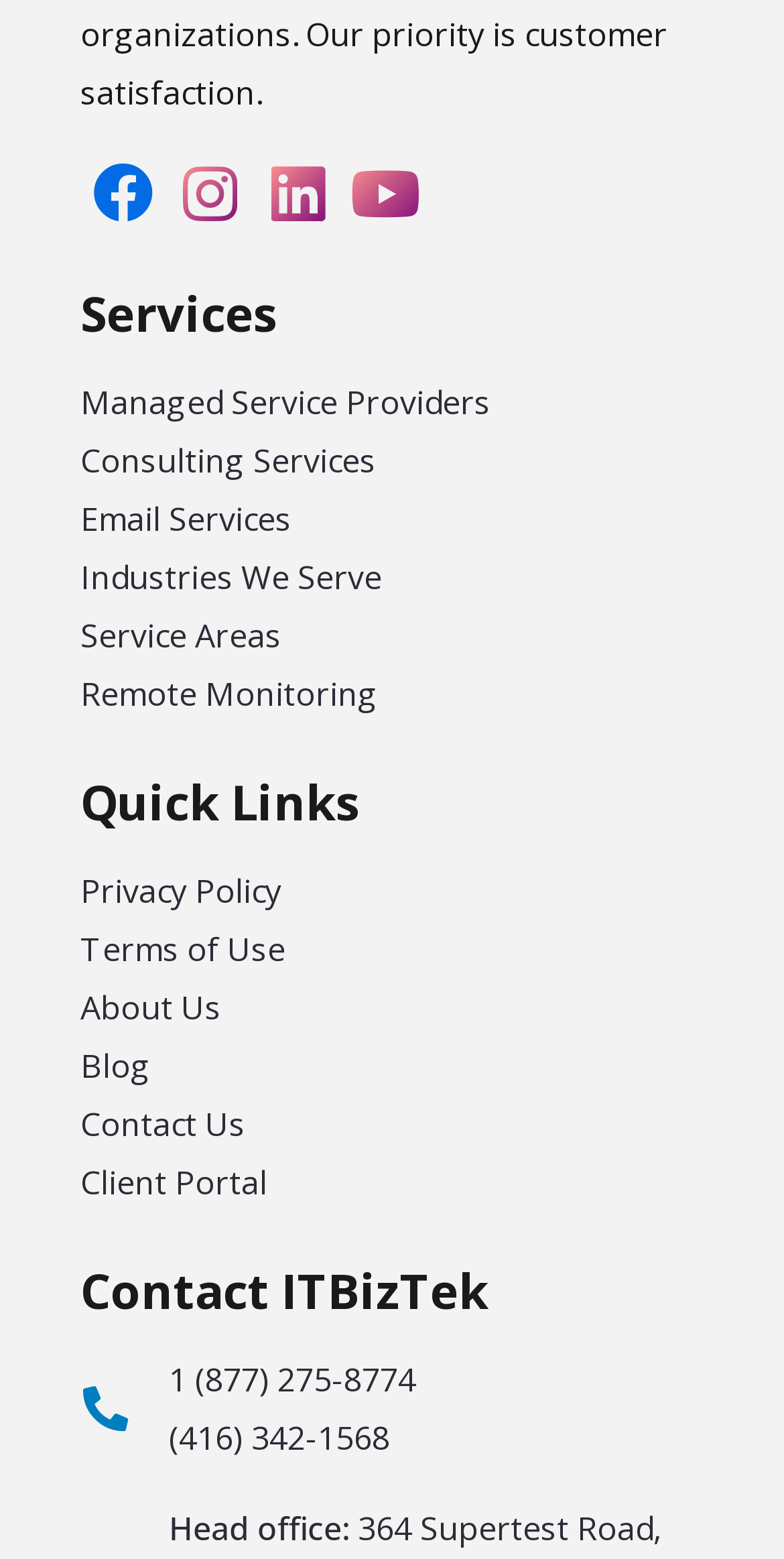What are the quick links provided on the webpage?
Answer the question with a single word or phrase derived from the image.

Privacy Policy, Terms of Use, About Us, Blog, Contact Us, Client Portal